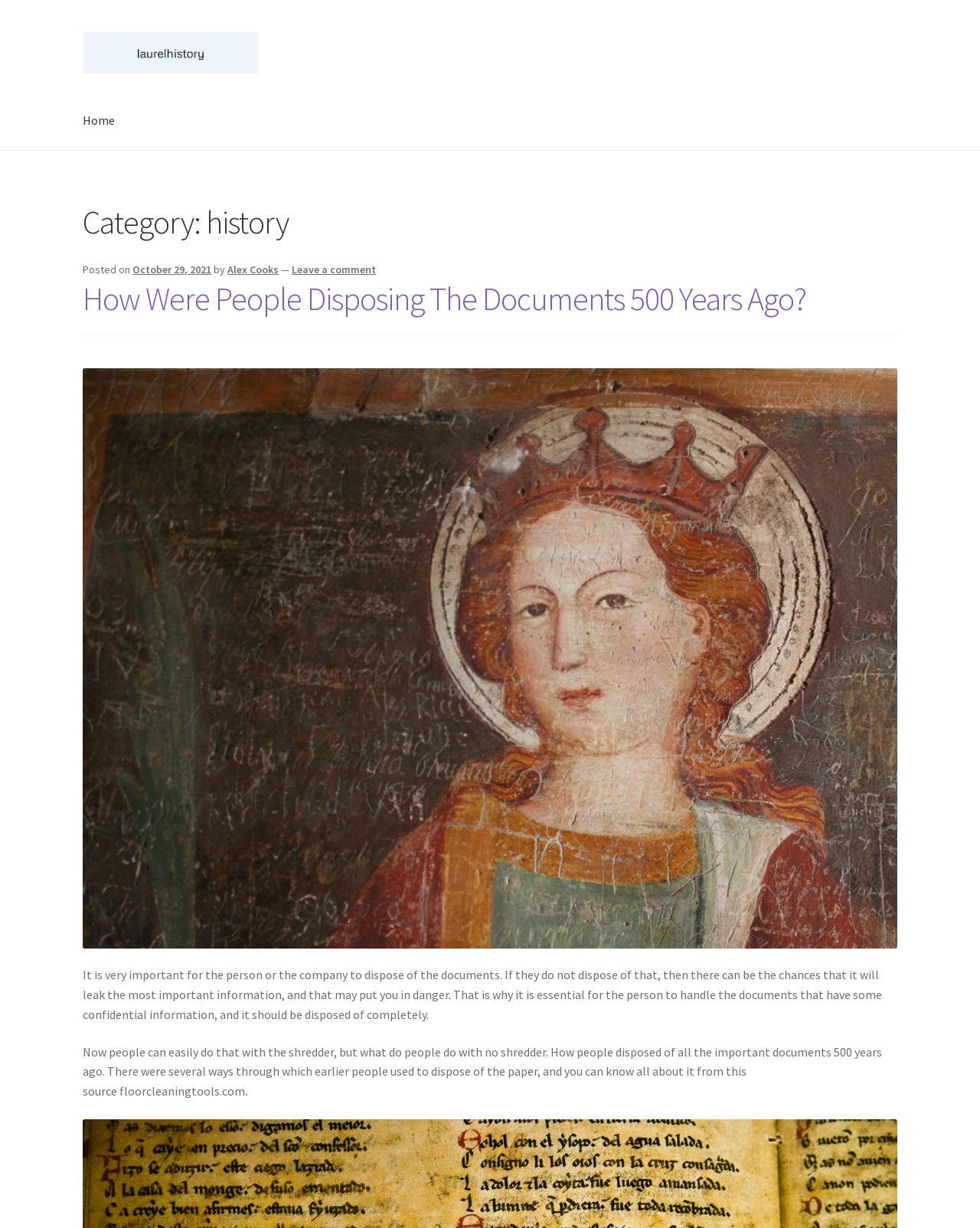Generate an in-depth caption that captures all aspects of the webpage.

The webpage is about historical references and interesting news, with a focus on a specific article about document disposal 500 years ago. At the top, there is a link with the title "Historical References & Interesting News everyday. Subscribe to a newsletter to receive everything first." accompanied by an image. Below this, there is a primary navigation menu with a link to "Home" repeated twice.

The main content of the page is divided into sections. The first section has a category header "history" and a subheader with the article's title "How Were People Disposing The Documents 500 Years Ago?" along with the date "October 29, 2021" and the author's name "Alex Cooks". There is also a link to "Leave a comment" below the author's name.

The article itself is divided into two paragraphs. The first paragraph explains the importance of disposing of confidential documents and the risks of not doing so. The second paragraph discusses how people disposed of important documents 500 years ago, mentioning that they used various methods, and provides a link to a source for more information.

Overall, the webpage has a simple layout with a clear hierarchy of elements, making it easy to navigate and read.